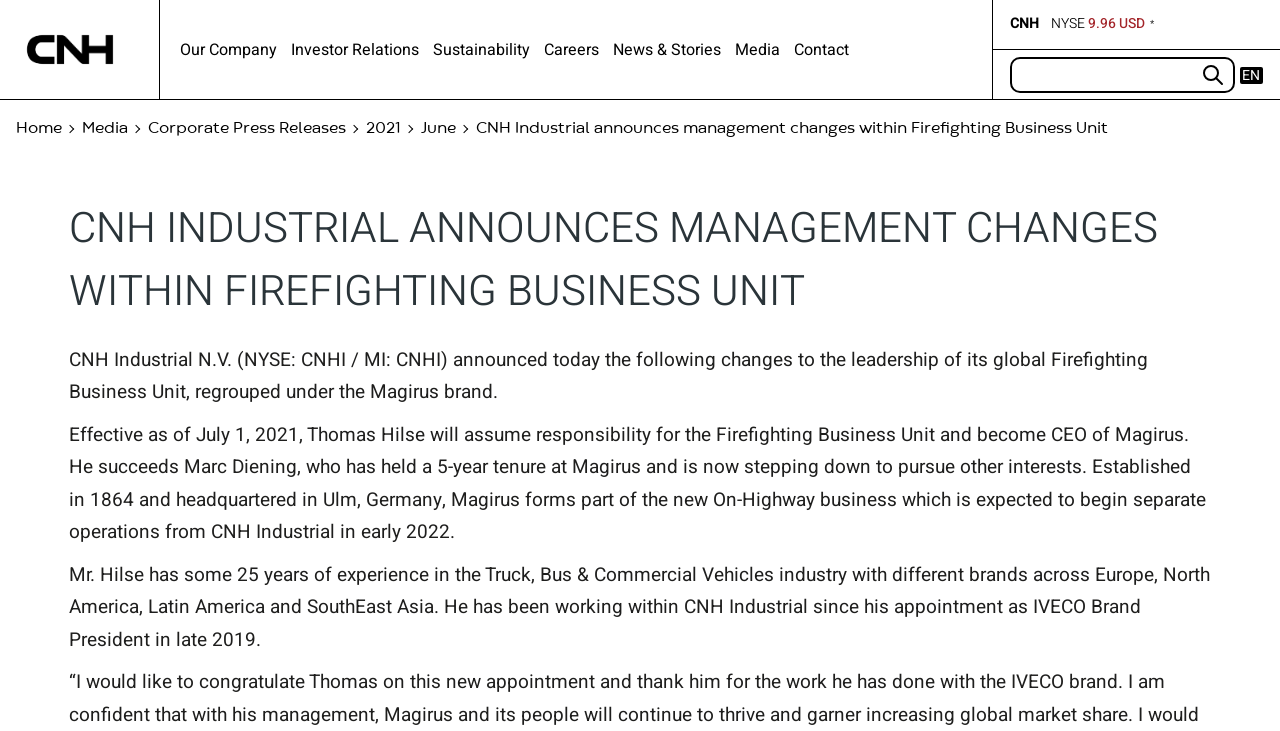Find the bounding box coordinates of the clickable area required to complete the following action: "Go to Careers".

[0.425, 0.051, 0.468, 0.084]